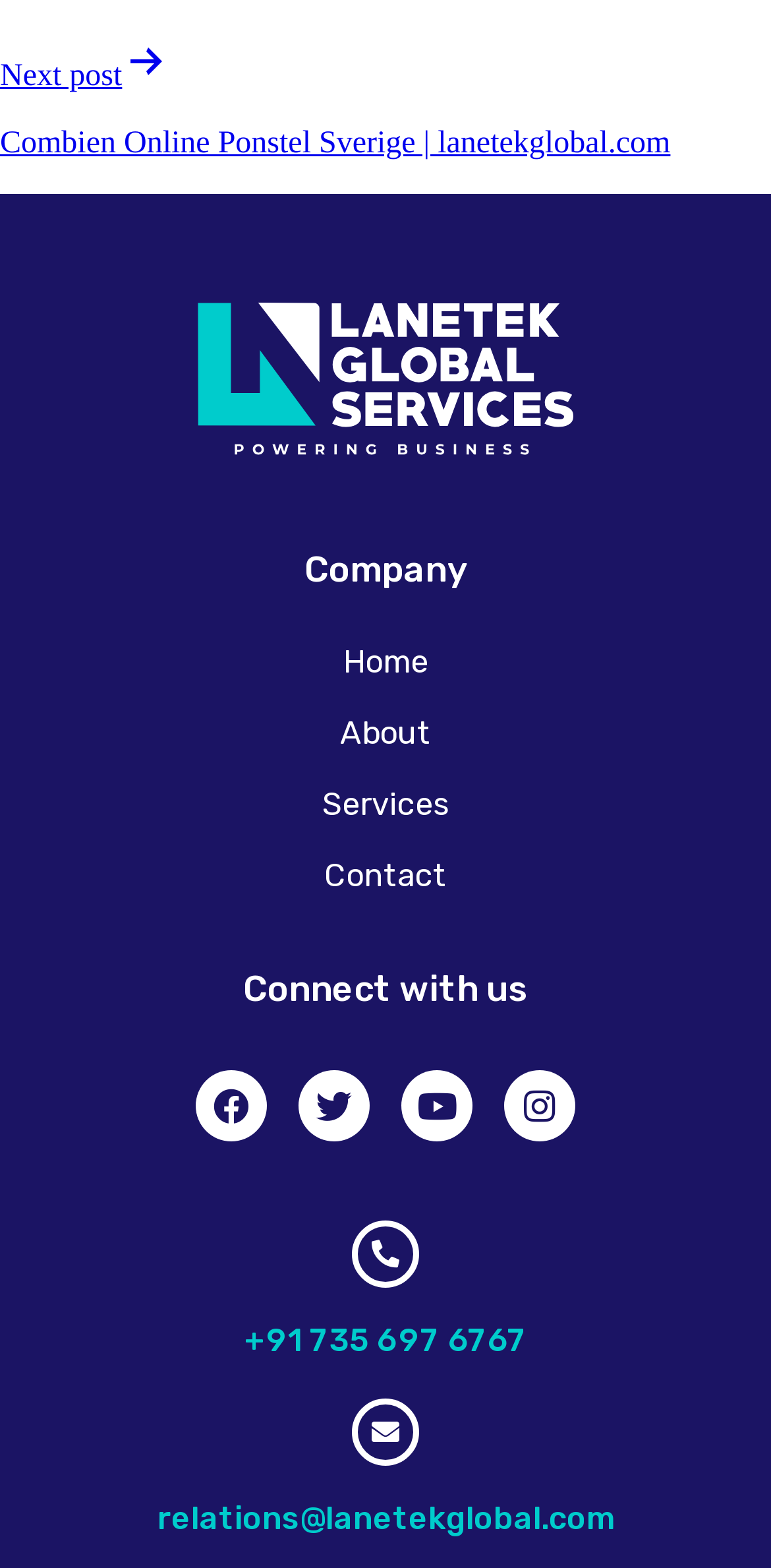How many navigation links are there?
Carefully analyze the image and provide a detailed answer to the question.

I counted the number of links under the 'Company' heading, which are 'Home', 'About', 'Services', and 'Contact', so there are 4 navigation links.